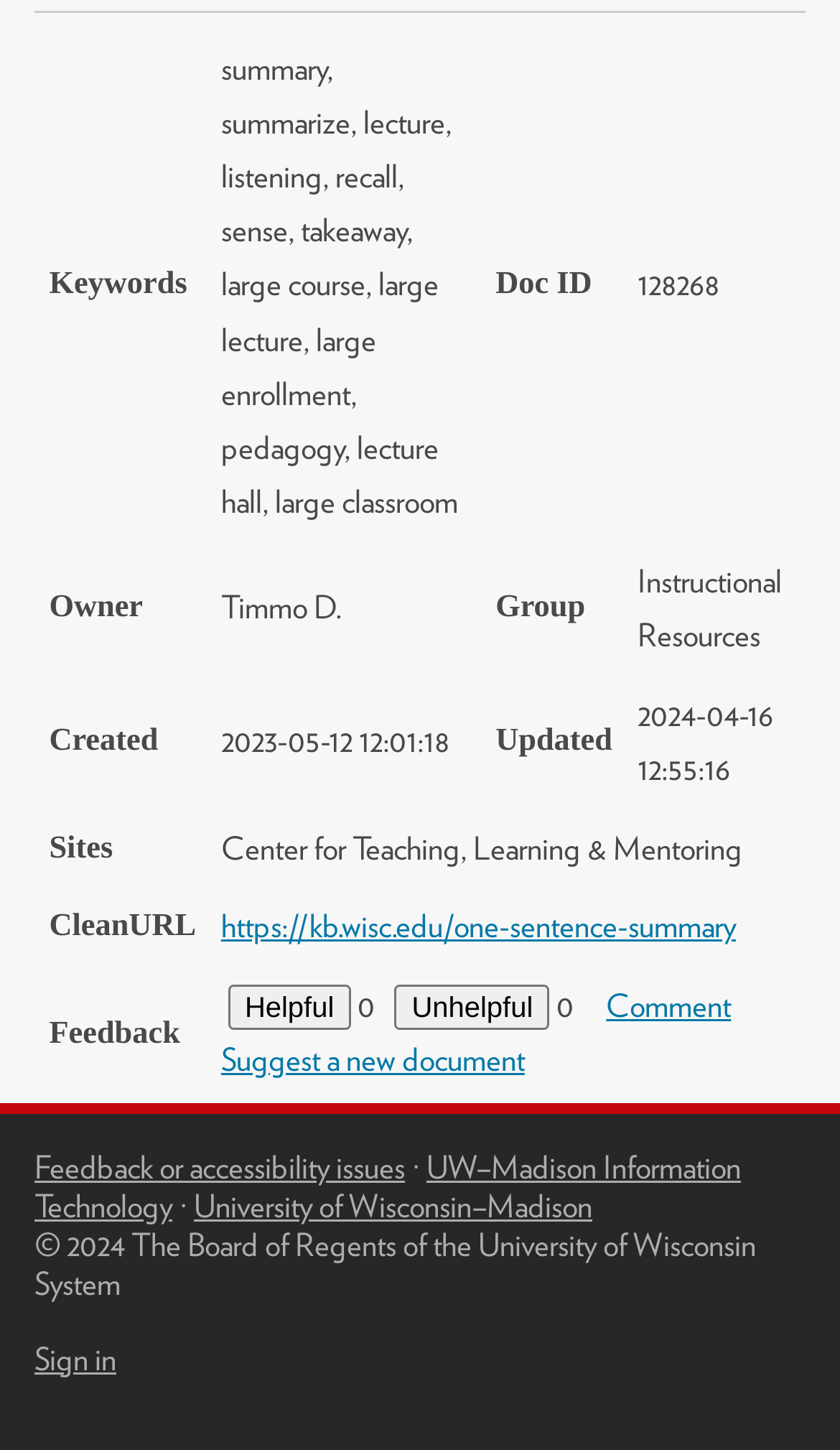Answer the question below in one word or phrase:
What is the document ID of the first row?

128268